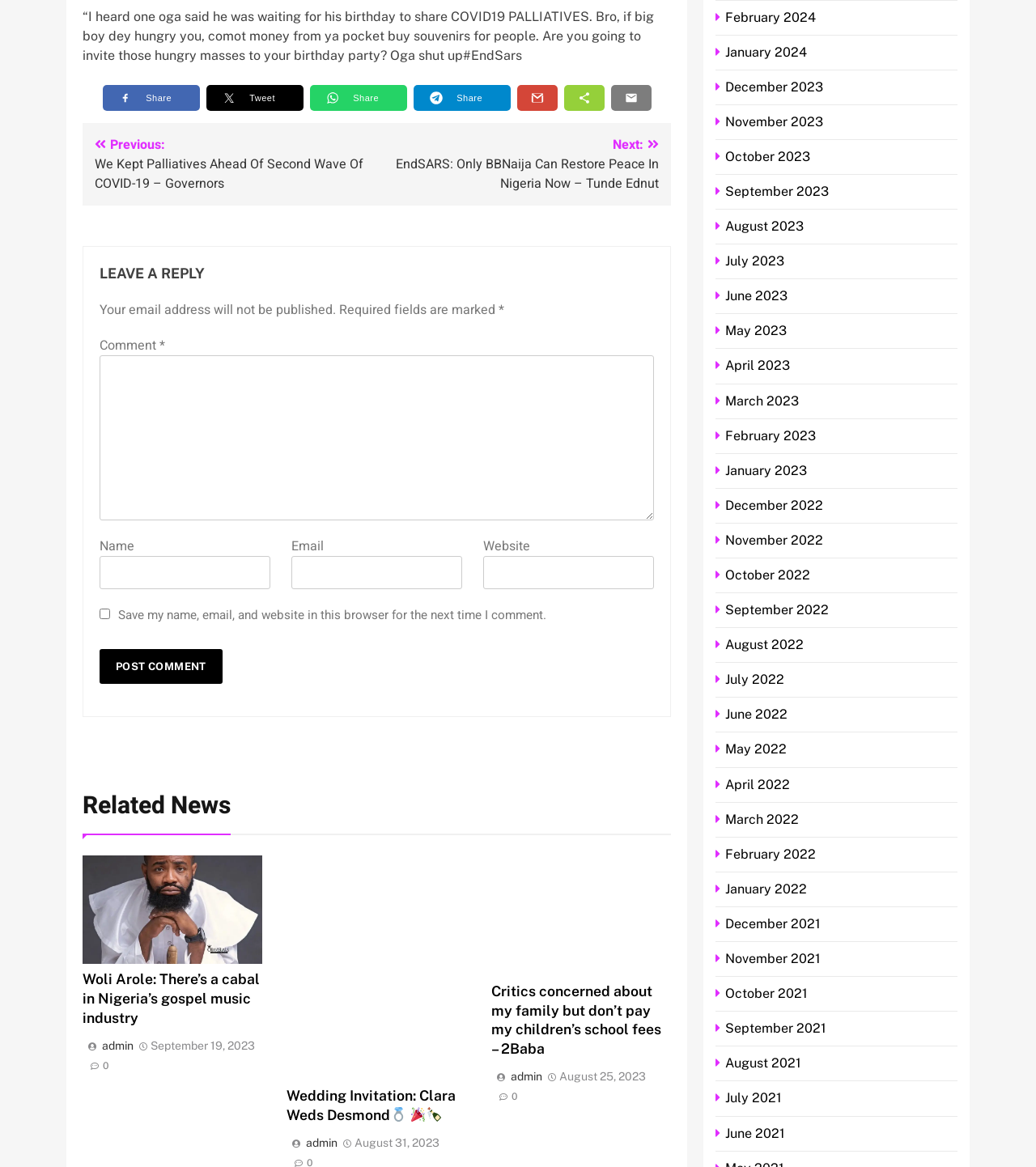From the image, can you give a detailed response to the question below:
What is the purpose of the 'Leave a Reply' section?

The 'Leave a Reply' section is a comment form that allows users to leave a comment or reply to the post, with fields for entering their name, email, website, and comment text.